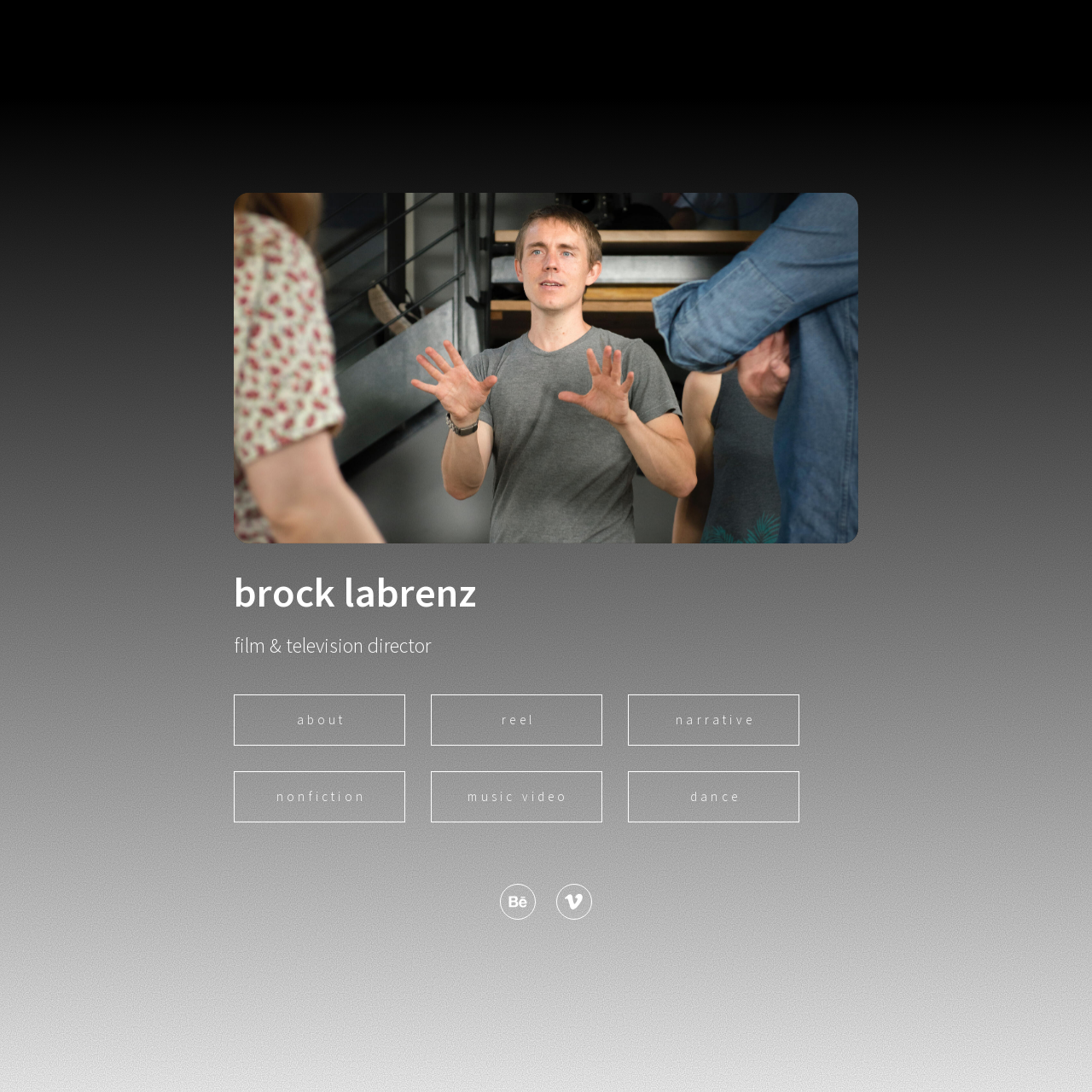Determine the bounding box coordinates of the clickable region to execute the instruction: "visit Behance profile". The coordinates should be four float numbers between 0 and 1, denoted as [left, top, right, bottom].

[0.458, 0.809, 0.491, 0.842]